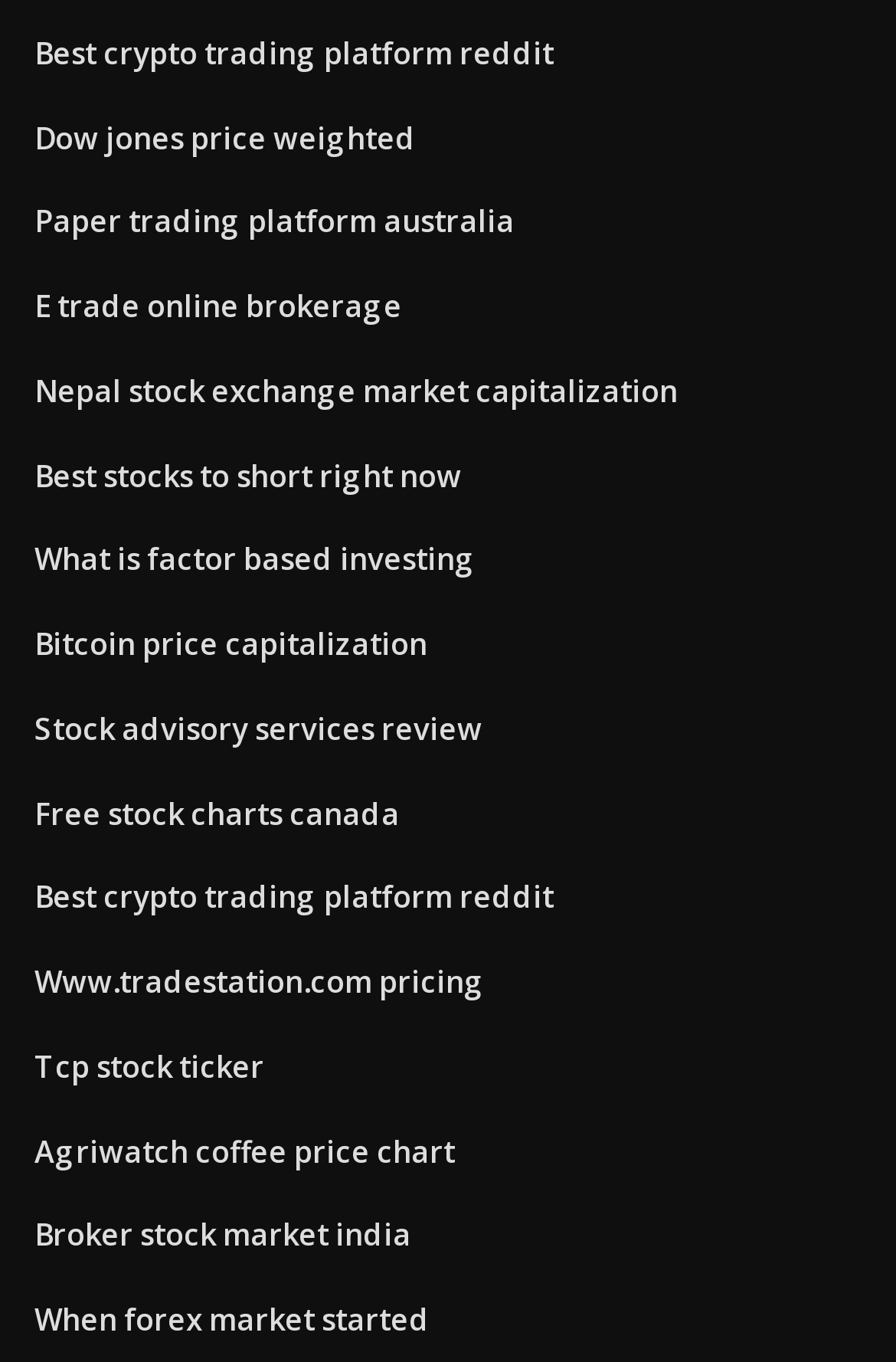Identify the bounding box coordinates for the UI element described by the following text: "Open or Close Menu". Provide the coordinates as four float numbers between 0 and 1, in the format [left, top, right, bottom].

None